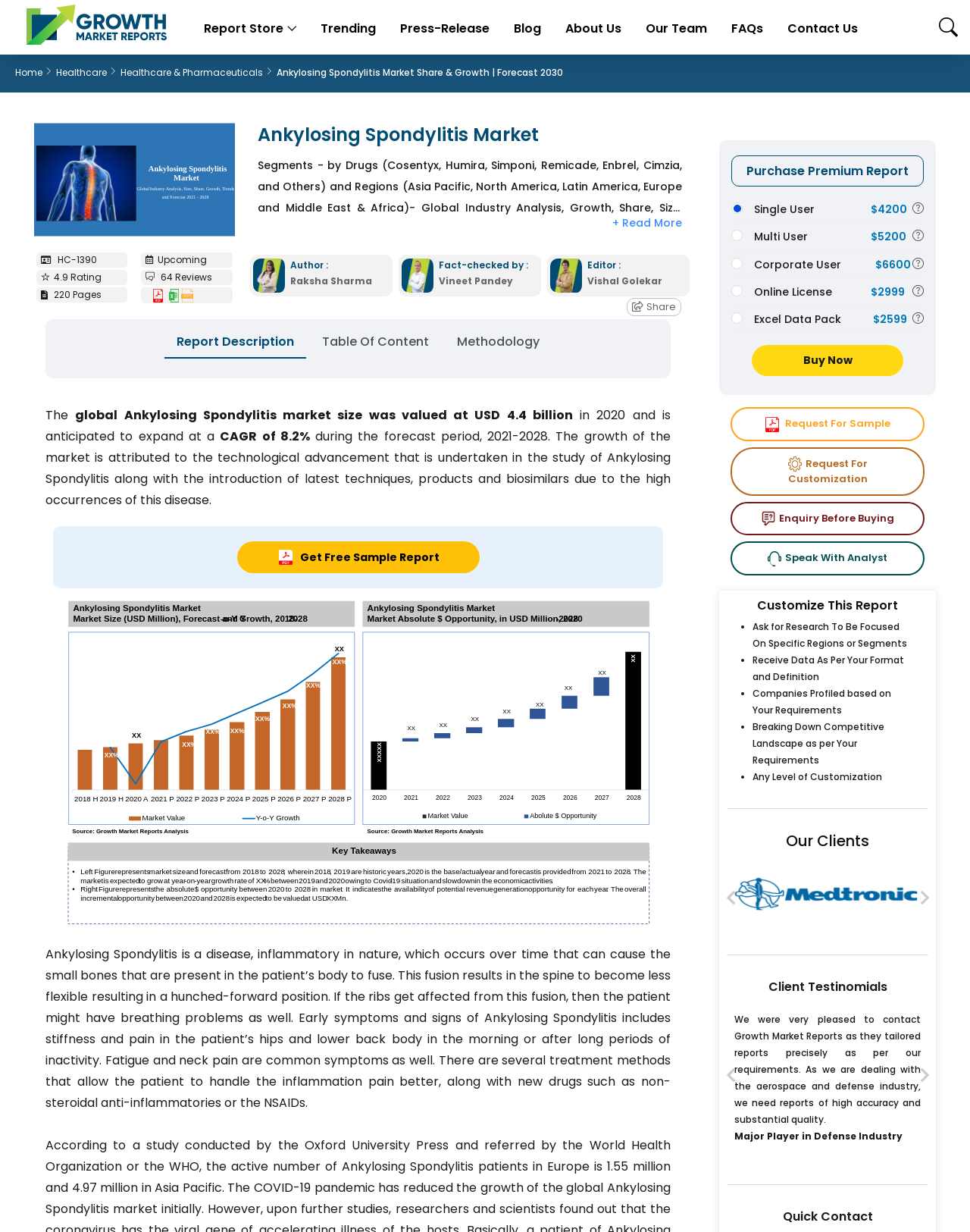Provide a thorough description of the webpage you see.

This webpage is about the Ankylosing Spondylitis market, providing a detailed report on its size, growth, and forecast. At the top, there is a navigation menu with links to "Growth Market Reports", "Report Store", "Trending", "Press-Release", "Blog", "About Us", "Our Team", "FAQs", and "Contact Us". Below this menu, there is a prominent heading "Ankylosing Spondylitis Market Share & Growth | Forecast 2030" with an image related to the market.

On the left side, there is a sidebar with links to "Home", "Healthcare", and "Healthcare & Pharmaceuticals". Below these links, there is a static text describing the market segments, including drugs and regions. There is also an image of a report cover and some details about the report, such as its rating, number of pages, and reviews.

The main content of the webpage is divided into several sections. The first section provides an overview of the market, including its size, growth rate, and forecast period. There is also a static text describing the methodology used in the report.

The next section appears to be a tabbed interface with three tabs: "Report Description", "Table Of Content", and "Methodology". The "Report Description" tab is selected by default and provides a detailed description of the report, including its key takeaways and an image related to the market.

Below the tabbed interface, there is a section for purchasing the report, with options for single user, multi-user, corporate user, online license, and Excel data pack. Each option has a corresponding radio button and price. There are also links to "Buy Now", "Request For Sample", "Customization Request", "Enquiry Before Buying", and "Speak With Analyst".

At the bottom of the webpage, there is a static text "Customize This Report" with a list marker and some text describing the customization options.